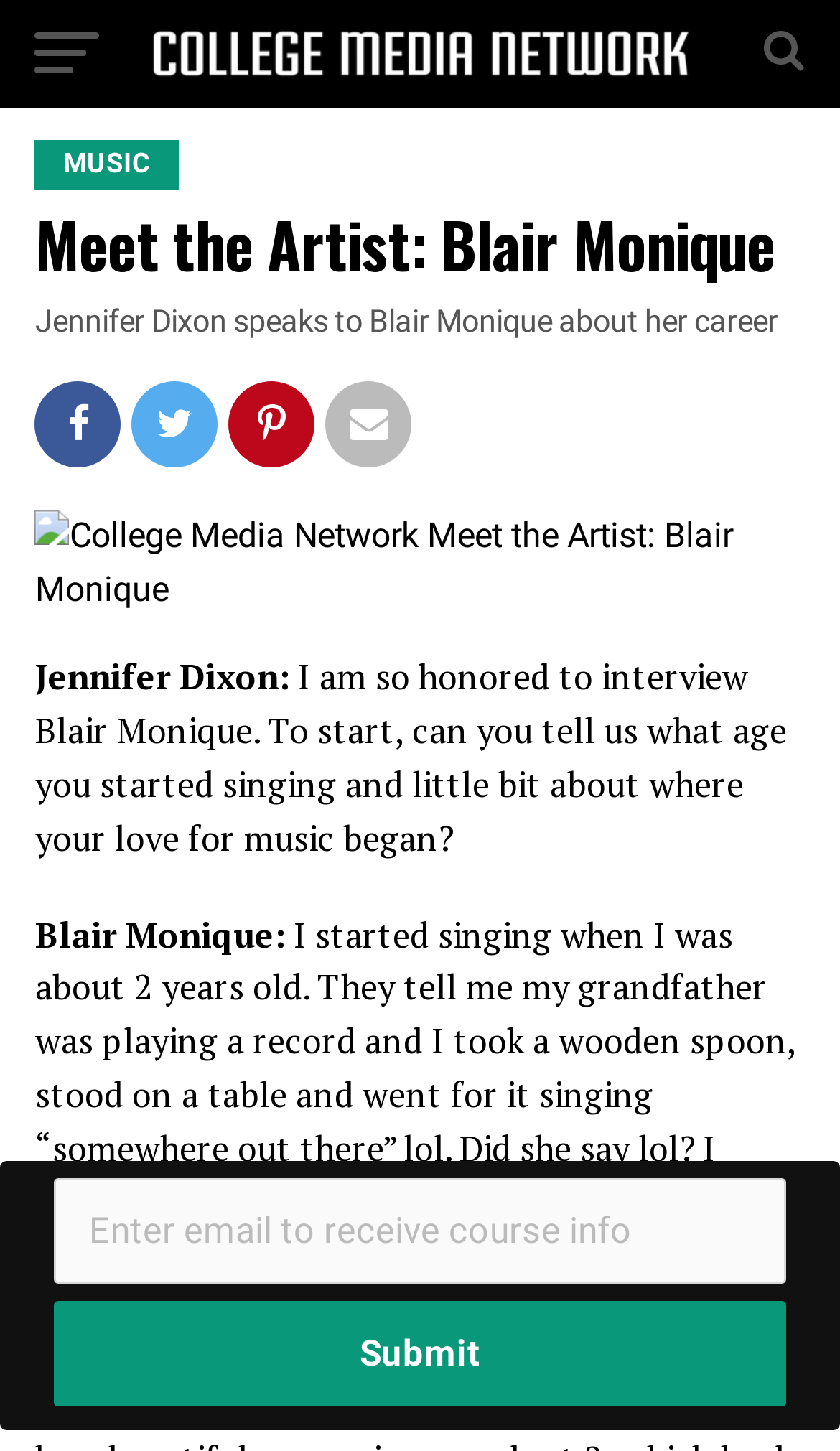What is the purpose of the textbox at the bottom of the page?
Make sure to answer the question with a detailed and comprehensive explanation.

I inferred the purpose of the textbox by looking at its location at the bottom of the page and the presence of a 'Submit' button next to it, which suggests that it is intended for users to submit a comment or response.